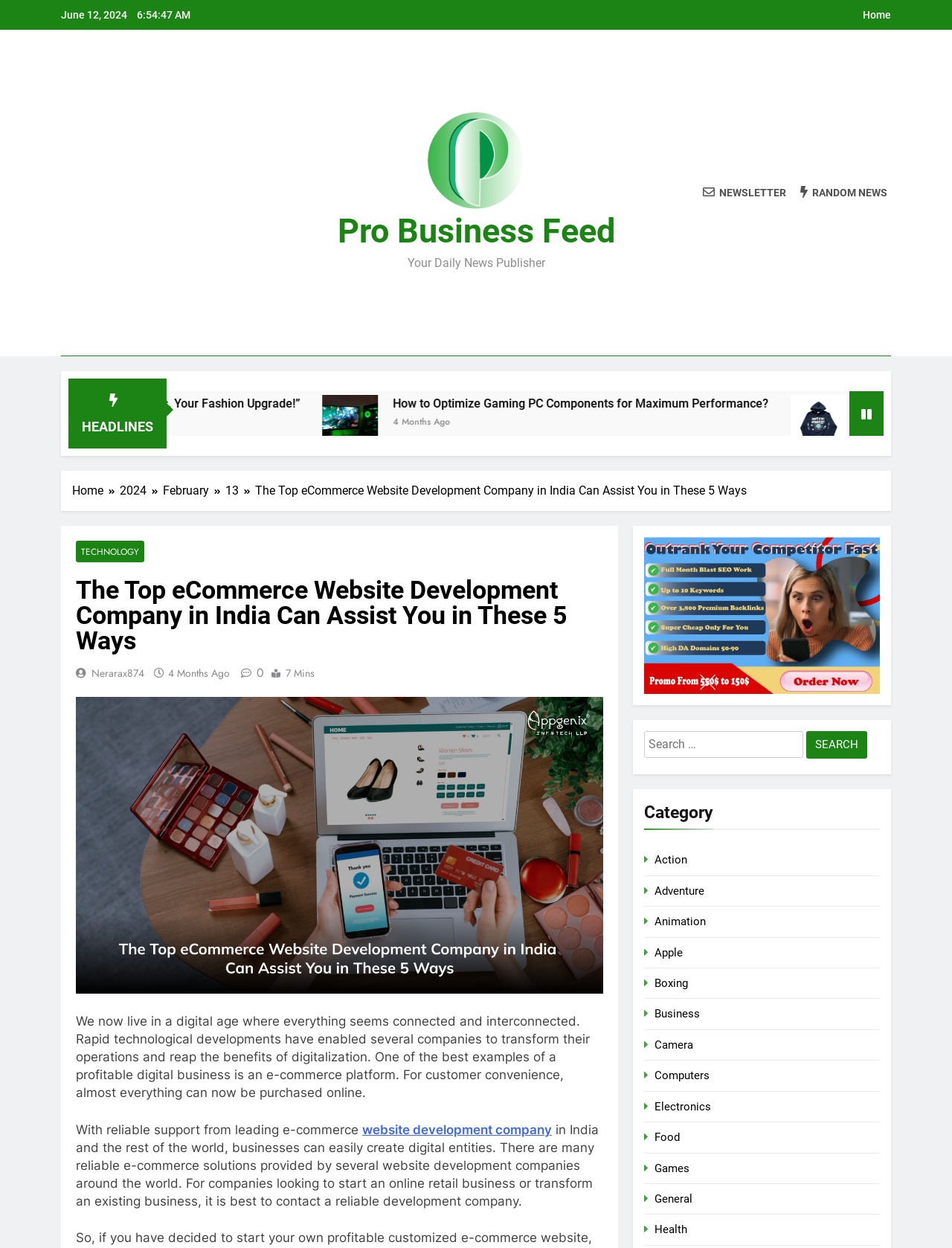Refer to the image and provide an in-depth answer to the question: 
What is the purpose of the search box at the bottom of the webpage?

The search box at the bottom of the webpage is provided to allow users to search for specific articles or topics, making it easier for them to find relevant content on the webpage.